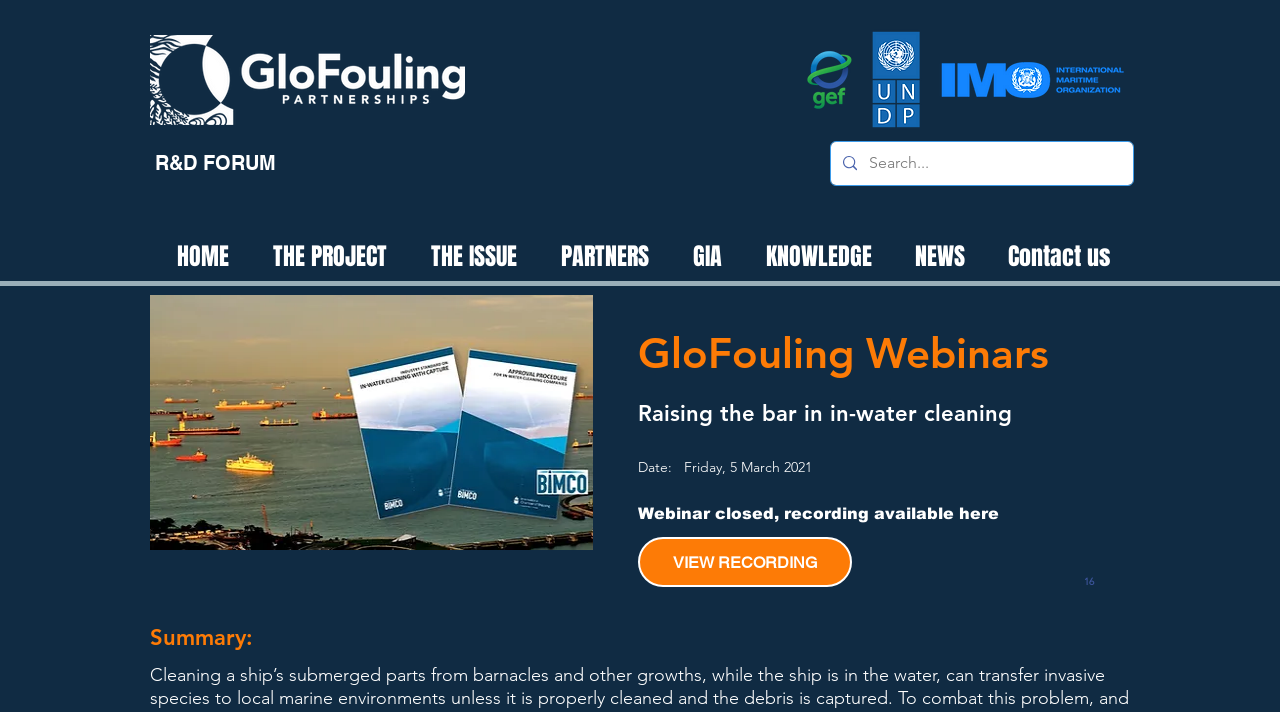Find the bounding box coordinates of the element's region that should be clicked in order to follow the given instruction: "Go to HOME page". The coordinates should consist of four float numbers between 0 and 1, i.e., [left, top, right, bottom].

[0.121, 0.337, 0.196, 0.371]